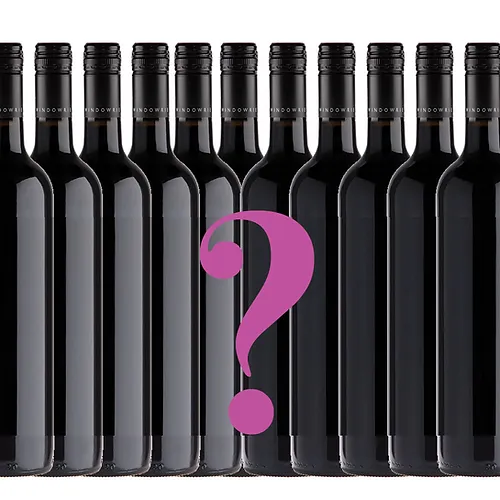Summarize the image with a detailed caption.

The image showcases a collection of twelve dark wine bottles arranged neatly in a row, each featuring a sleek black label with the word "WINDOWRIE" elegantly embossed at the neck. The center of the composition features a playful pink question mark, adding an element of mystery to the display. This intriguing design hints at an exciting "Organic Mystery Dozen" offer, where customers can expect an assortment of organic wines from notable brands like Windowrie, Pig in the House, and The Natural Wine Co. Ideal for adventurous wine lovers, this selection promises a delightful surprise with each bottle, combining both current releases and exclusive older varieties. Perfect for enhancing any wine collection or gifting to enthusiasts, this mystery pack invites curiosity and exploration in the world of organic wines.